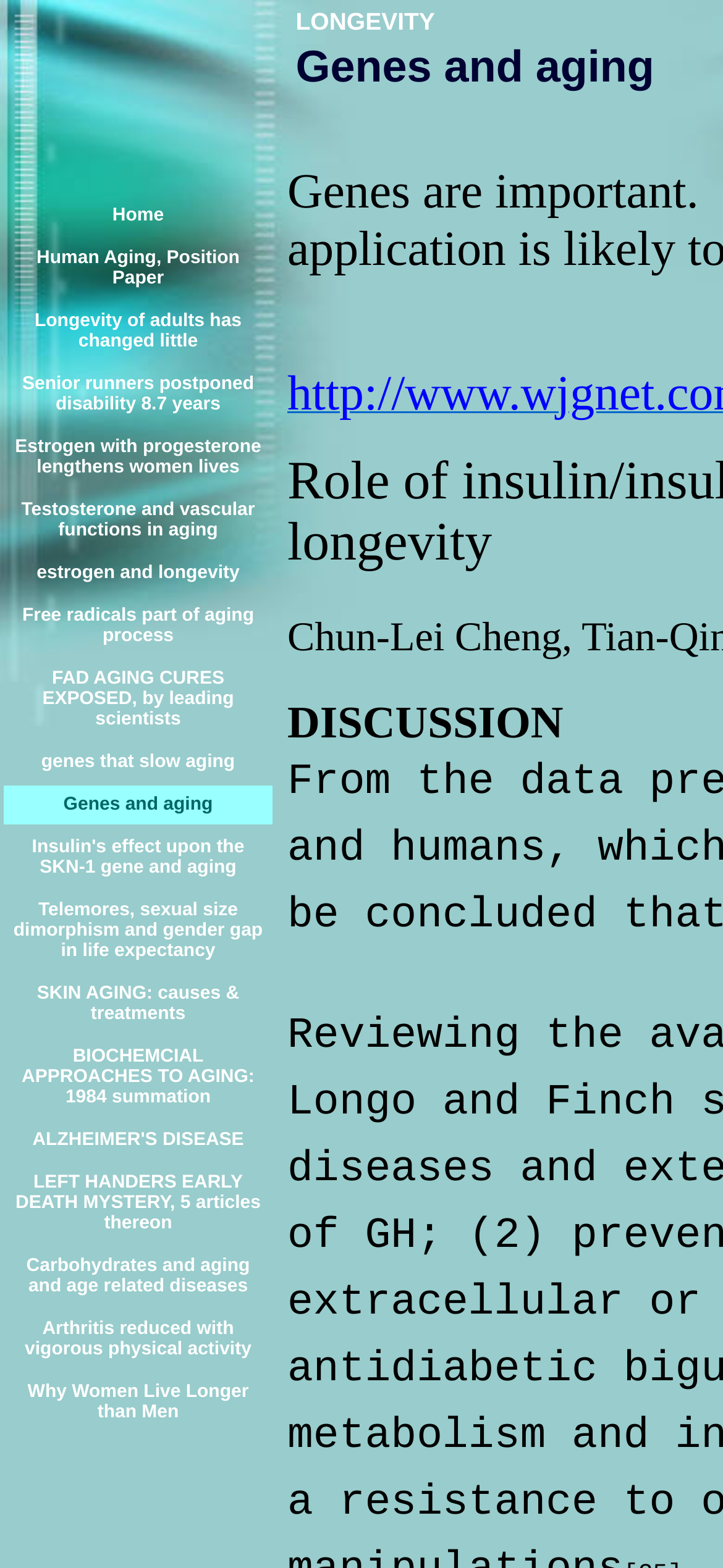Find the bounding box coordinates for the area that must be clicked to perform this action: "Learn about 'ALZHEIMER'S DISEASE'".

[0.045, 0.715, 0.337, 0.735]